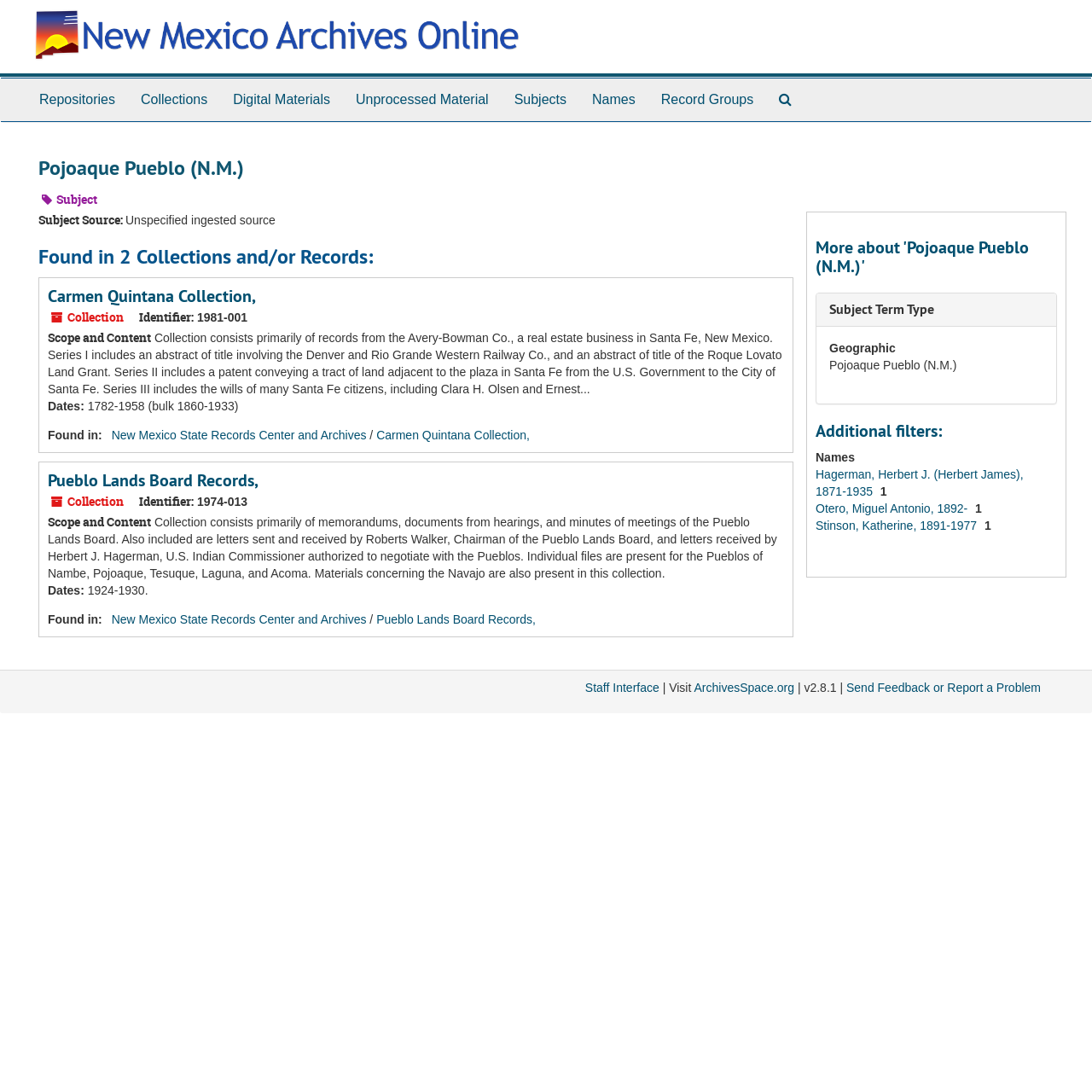What is the identifier of the Carmen Quintana Collection?
Please provide an in-depth and detailed response to the question.

The identifier of the Carmen Quintana Collection is mentioned as '1981-001' in the StaticText element under the heading 'Carmen Quintana Collection,'.